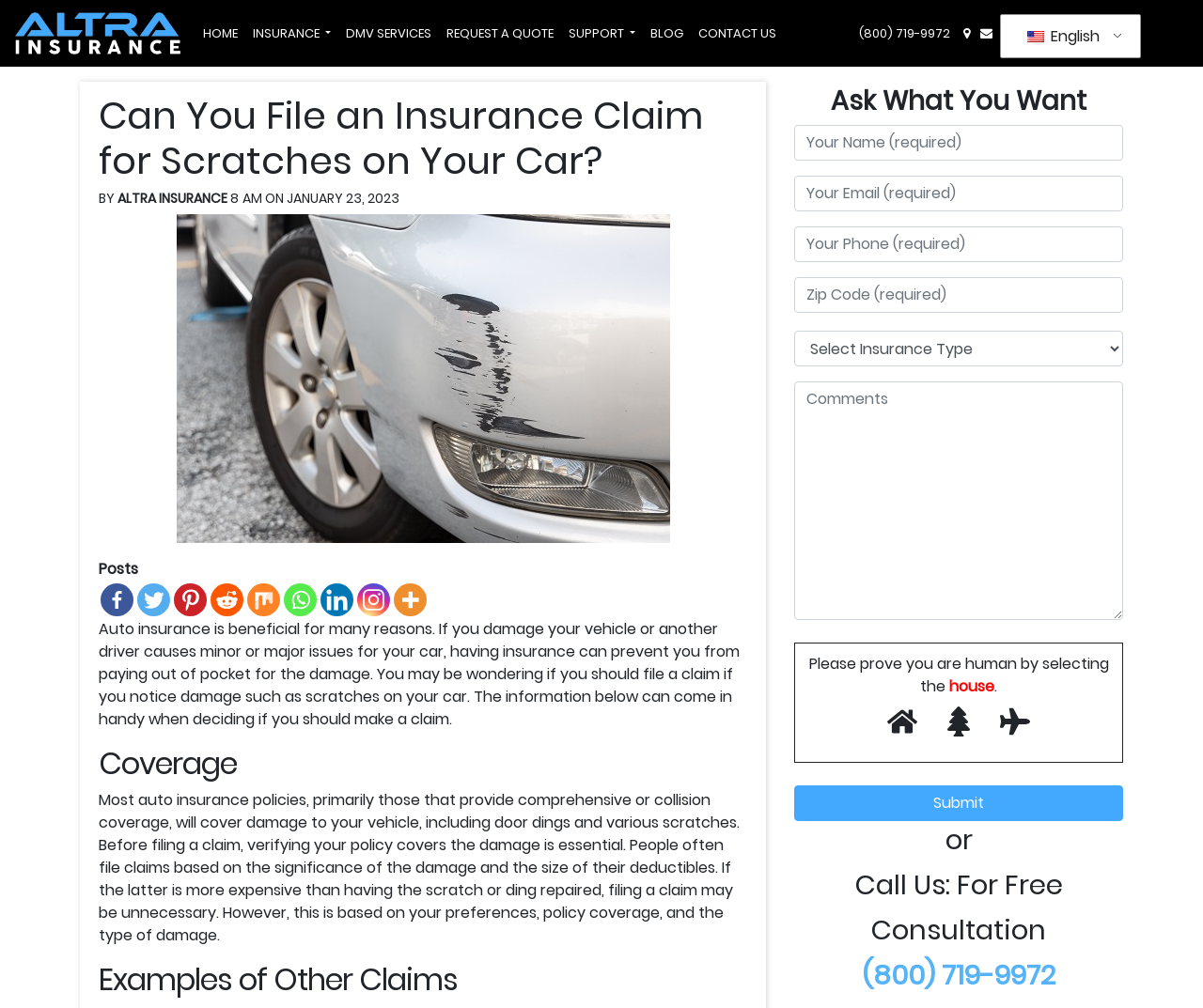Detail the various sections and features present on the webpage.

This webpage is about car insurance, specifically discussing whether insurance covers the cost of repairing scratches on a vehicle. At the top, there is a logo of Altra Insurance, followed by a navigation menu with links to various sections of the website, including "HOME", "INSURANCE", "DMV SERVICES", and more.

Below the navigation menu, there is a header section with a title "Can You File an Insurance Claim for Scratches on Your Car?" and a subtitle "BY ALTRA INSURANCE 8 AM ON JANUARY 23, 2023". Next to the title, there is an image related to the topic.

The main content of the webpage is divided into sections. The first section discusses the benefits of auto insurance, explaining that it can prevent out-of-pocket expenses for car damage. The text also mentions that the decision to file a claim depends on the policy coverage, deductible, and type of damage.

The next section is titled "Coverage" and explains that most auto insurance policies cover damage to vehicles, including scratches. It advises verifying policy coverage before filing a claim.

The following section, "Examples of Other Claims", is not explicitly described, but it likely provides examples of other types of claims that can be filed.

On the right side of the webpage, there is a contact form with fields for name, email, phone number, zip code, and comments. There is also a button to submit the form. Below the form, there is a heading "or Call Us: For Free Consultation (800) 719-9972", providing an alternative way to contact the insurance company.

At the bottom of the webpage, there are social media links to Facebook, Twitter, Pinterest, and other platforms.